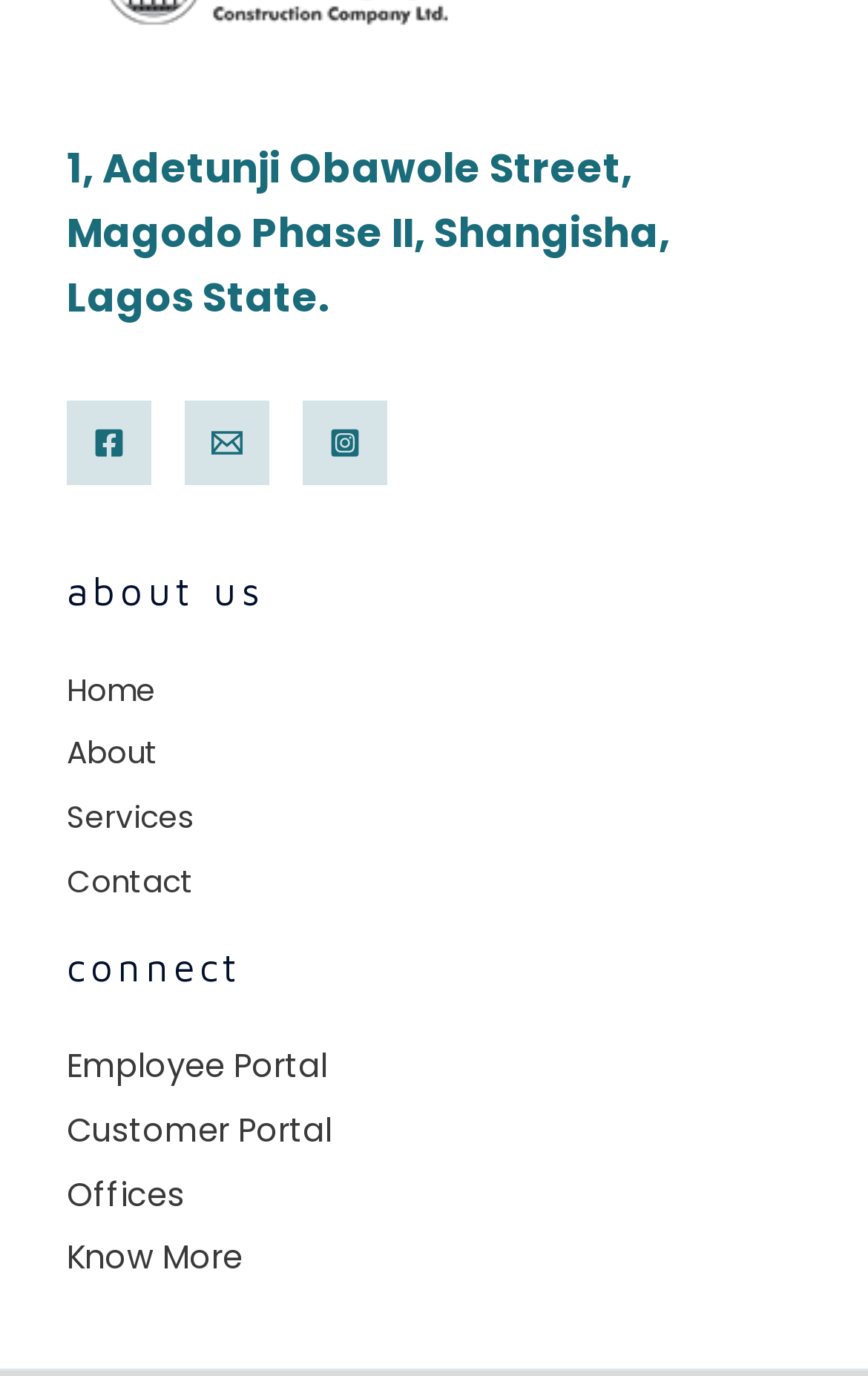Find the bounding box coordinates of the clickable area that will achieve the following instruction: "View Facebook page".

[0.077, 0.291, 0.174, 0.353]